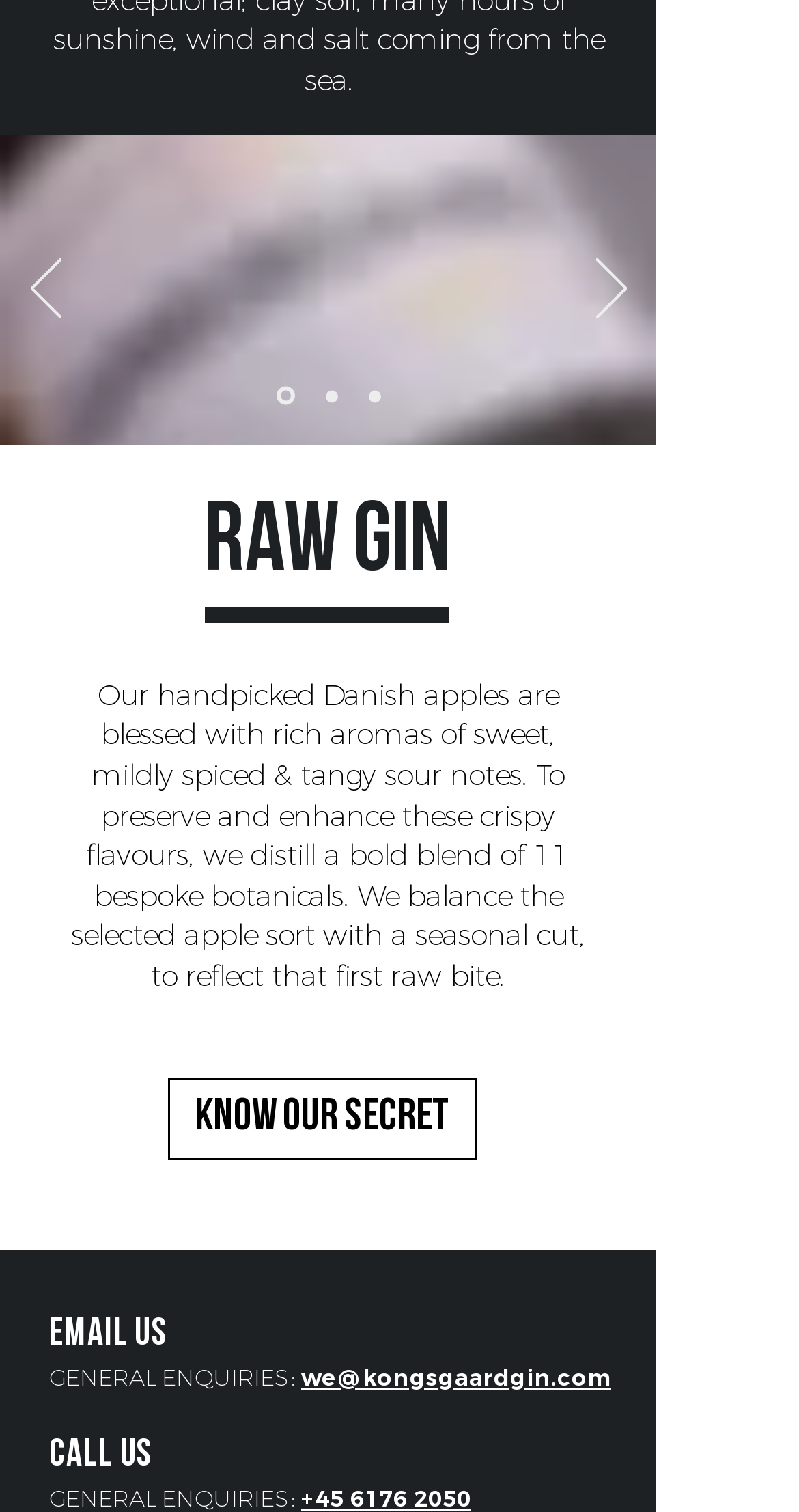Please answer the following query using a single word or phrase: 
What is the brand name of the gin?

Kongsgaard